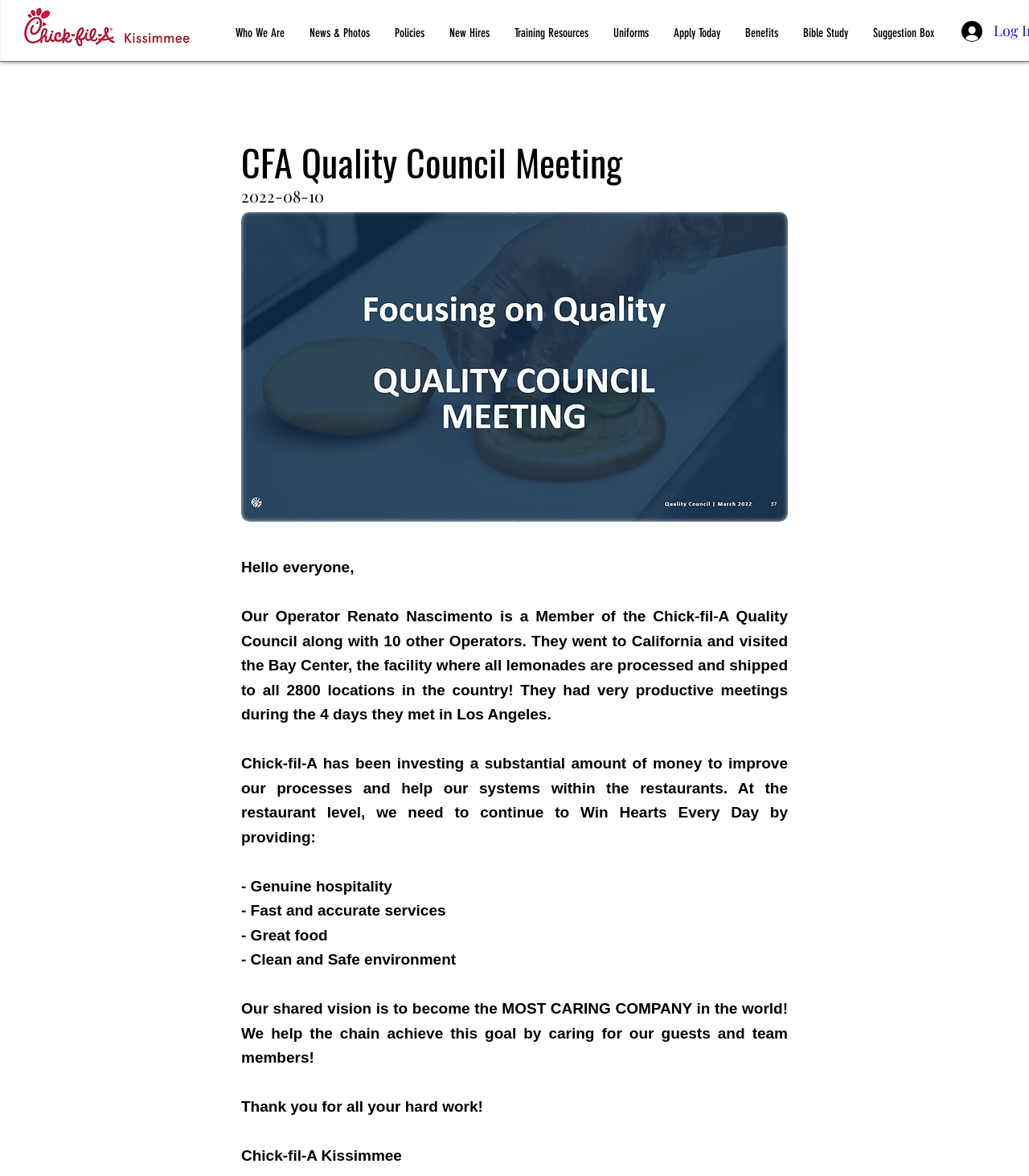Use the information in the screenshot to answer the question comprehensively: What is the goal of the Chick-fil-A company?

The answer can be found in the paragraph of text that starts with 'Our shared vision is to become the MOST CARING COMPANY in the world!'